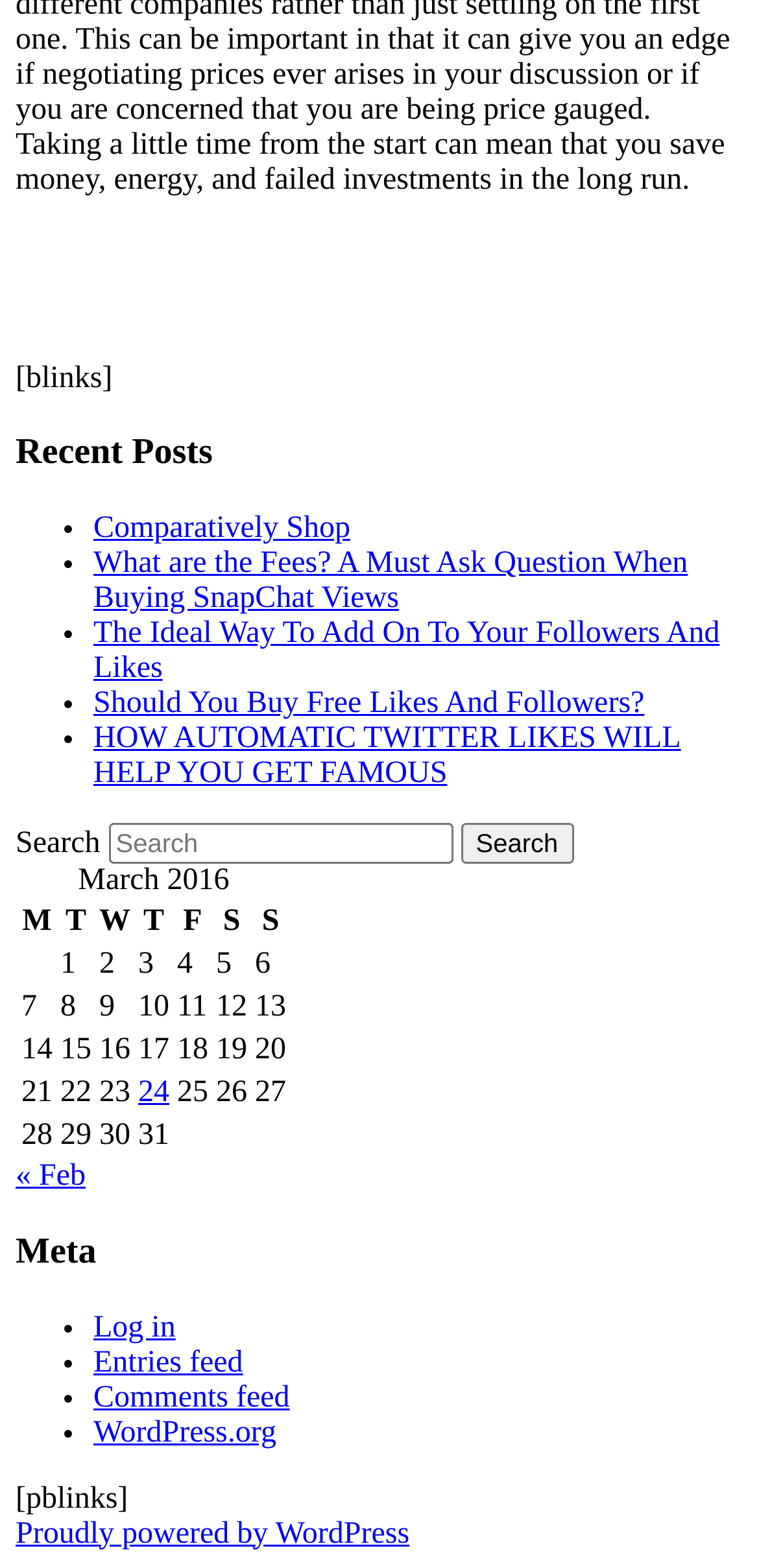Locate the bounding box coordinates of the element to click to perform the following action: 'Go to the previous month'. The coordinates should be given as four float values between 0 and 1, in the form of [left, top, right, bottom].

[0.021, 0.74, 0.113, 0.761]